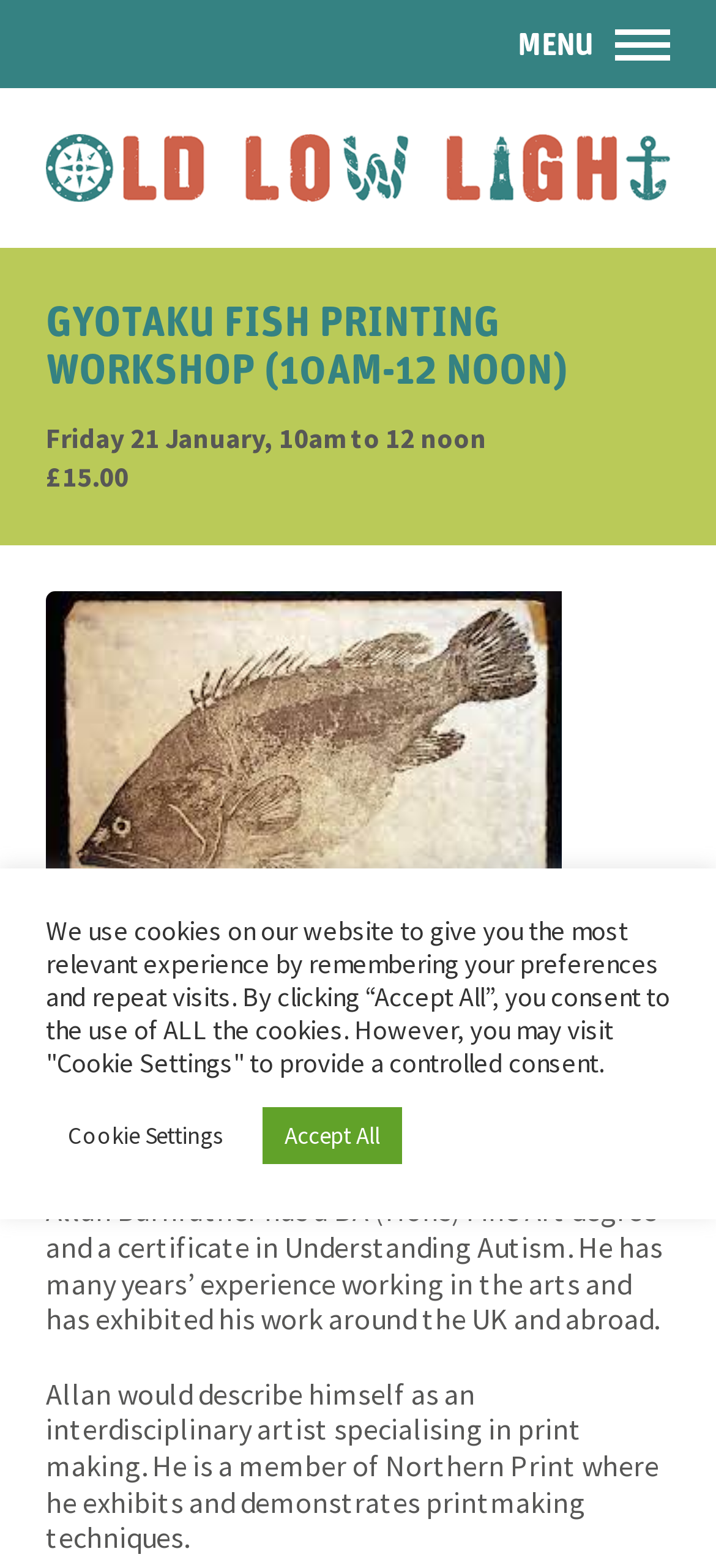Write a detailed summary of the webpage, including text, images, and layout.

The webpage appears to be an event page for a Gyotaku Fish Printing Workshop at the Old Low Light venue. At the top left corner, there is a "MENU" link. Next to it, on the top center, is a link to "Old Low Light" accompanied by an image of the same name. 

Below the image, there is a prominent heading that reads "GYOTAKU FISH PRINTING WORKSHOP (10AM-12 NOON)". Underneath the heading, the date and time of the event are specified as "Friday 21 January, 10am to 12 noon", followed by the price "£15.00". 

A large block of text then describes the traditional Japanese method of printing fish, known as Gyotaku, and its history. This is followed by a brief biography of the artist, Allan Barnfather, including his background, experience, and specialties. 

At the bottom of the page, there is a notice about the use of cookies on the website, with options to "Accept All" or visit "Cookie Settings" to provide controlled consent. The "Cookie Settings" and "Accept All" buttons are positioned side by side, with the "Cookie Settings" button on the left and the "Accept All" button on the right.